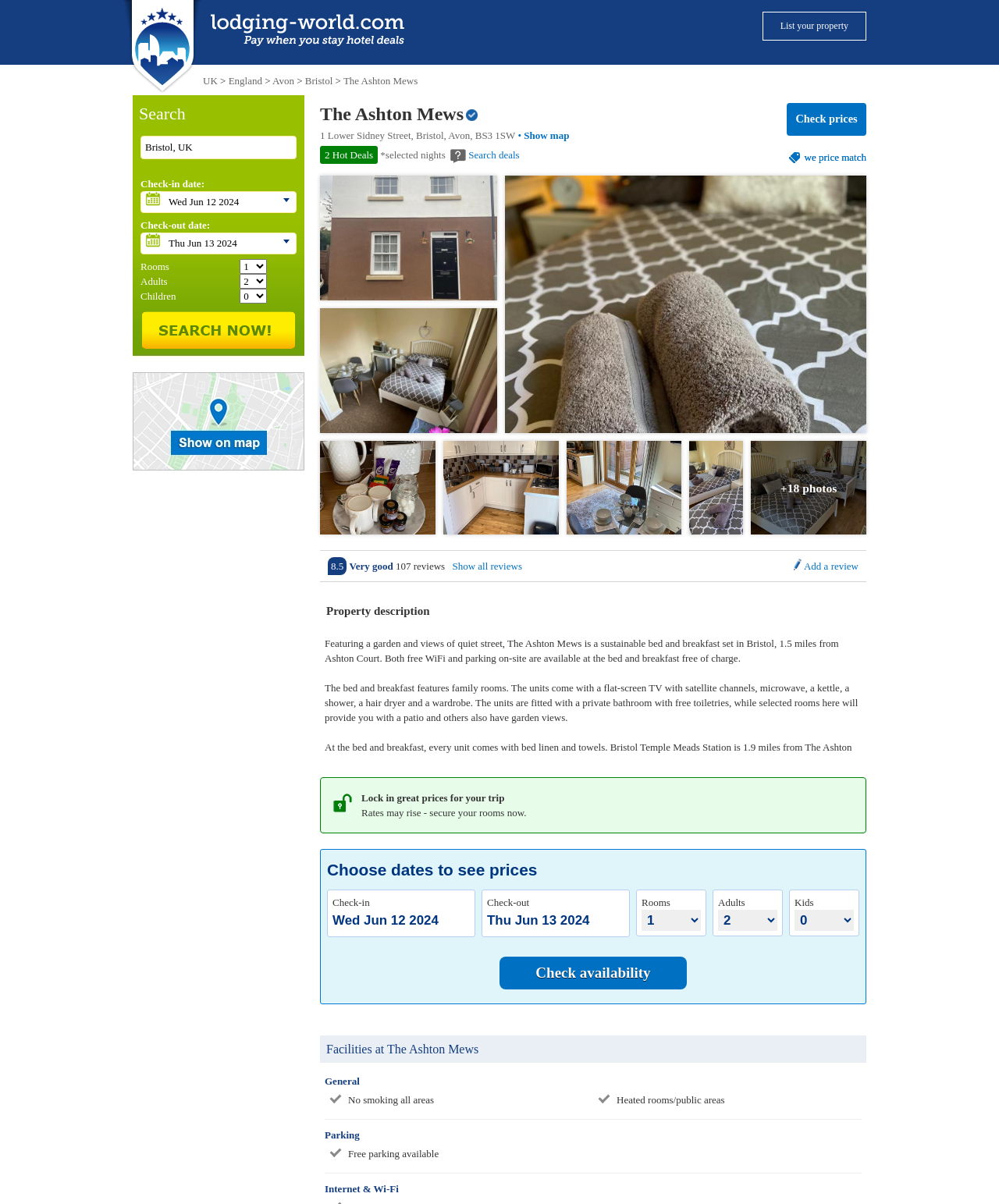Answer the question below using just one word or a short phrase: 
What is the rating of the accommodation?

8.5